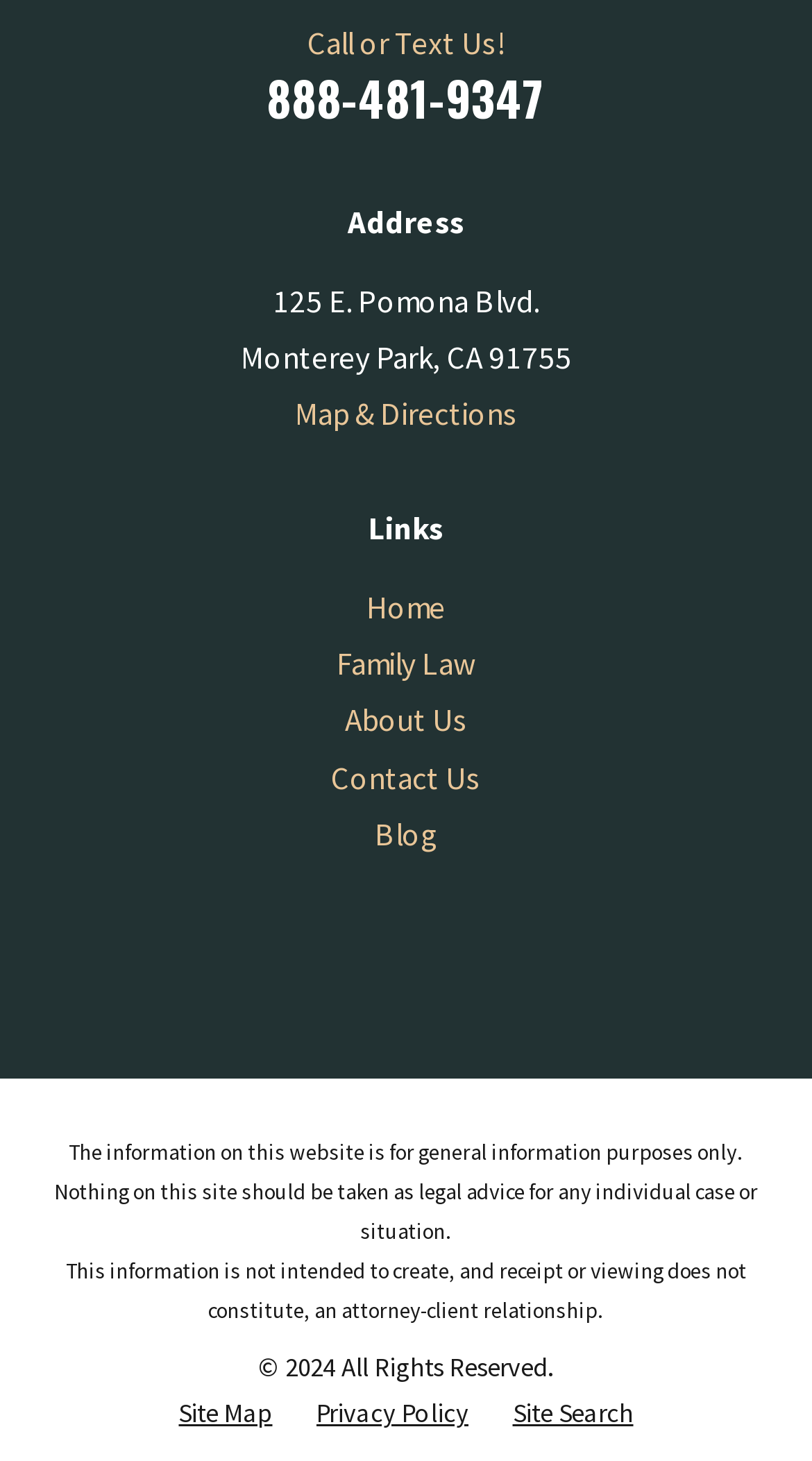Identify the bounding box coordinates of the section that should be clicked to achieve the task described: "Click on the Dropped D podcast link".

None